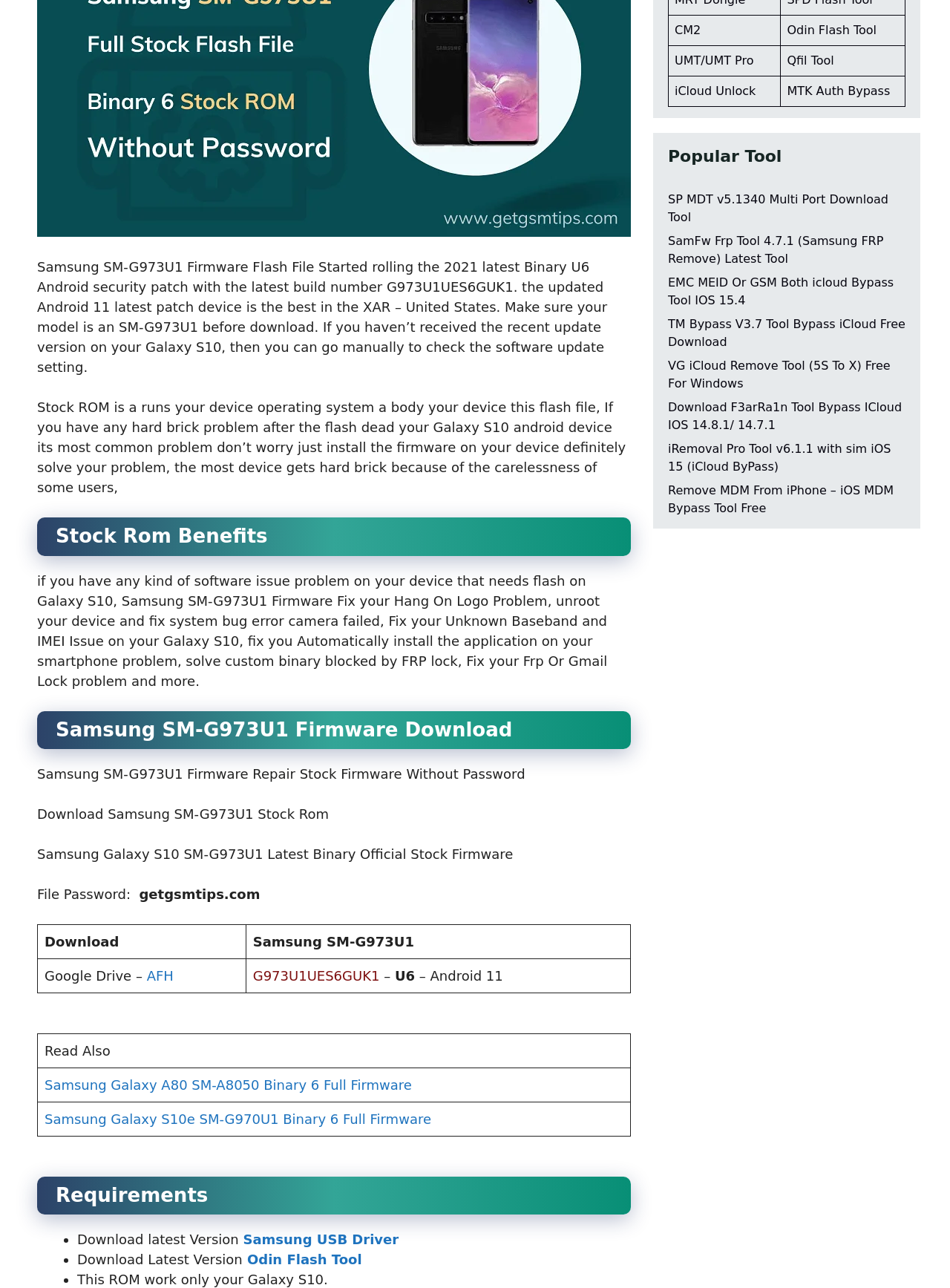Using the webpage screenshot, find the UI element described by AFH. Provide the bounding box coordinates in the format (top-left x, top-left y, bottom-right x, bottom-right y), ensuring all values are floating point numbers between 0 and 1.

[0.154, 0.751, 0.183, 0.764]